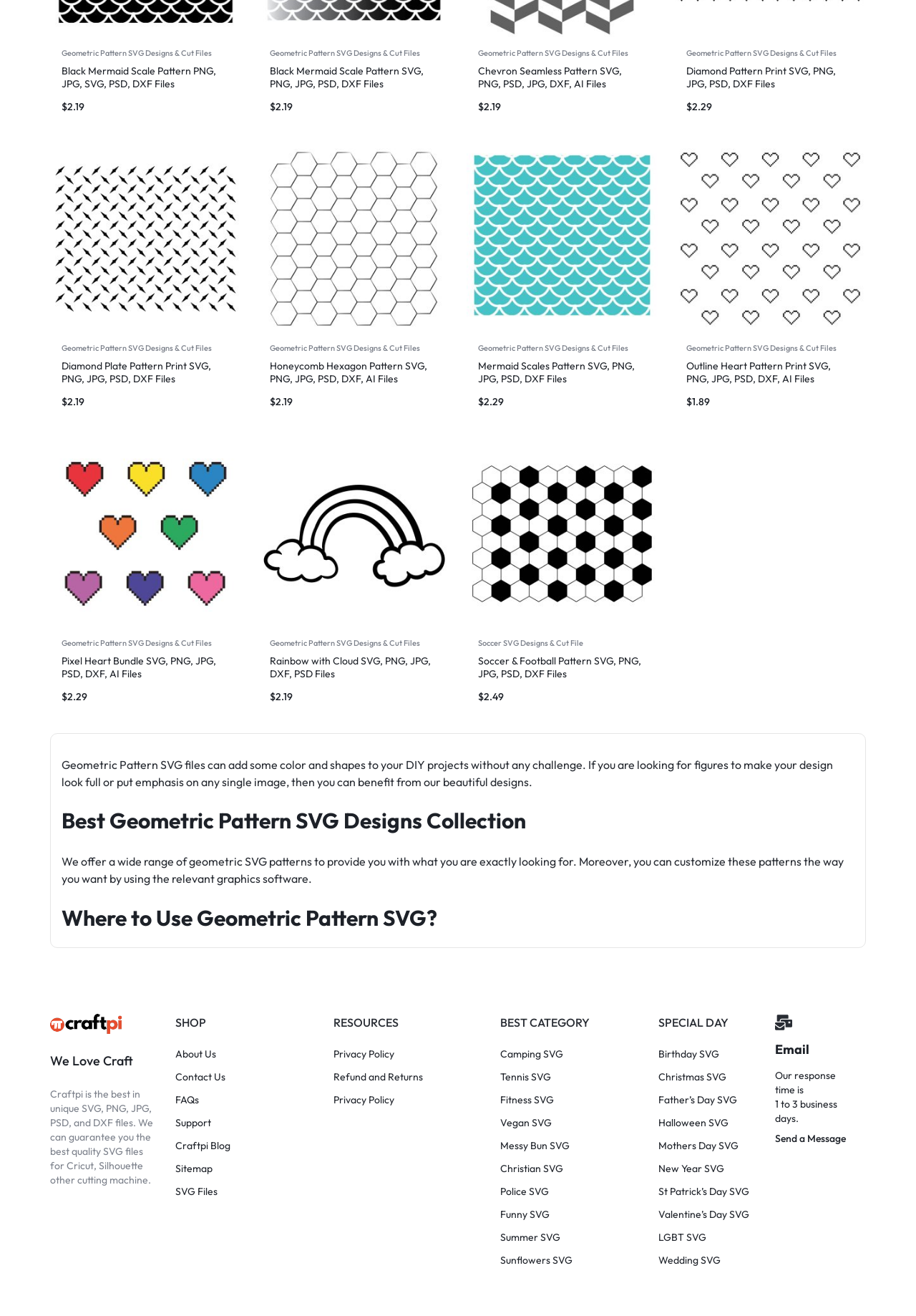Determine the bounding box coordinates of the UI element described below. Use the format (top-left x, top-left y, bottom-right x, bottom-right y) with floating point numbers between 0 and 1: 🦴 Skeleton SVG Designs

[0.202, 0.022, 0.326, 0.034]